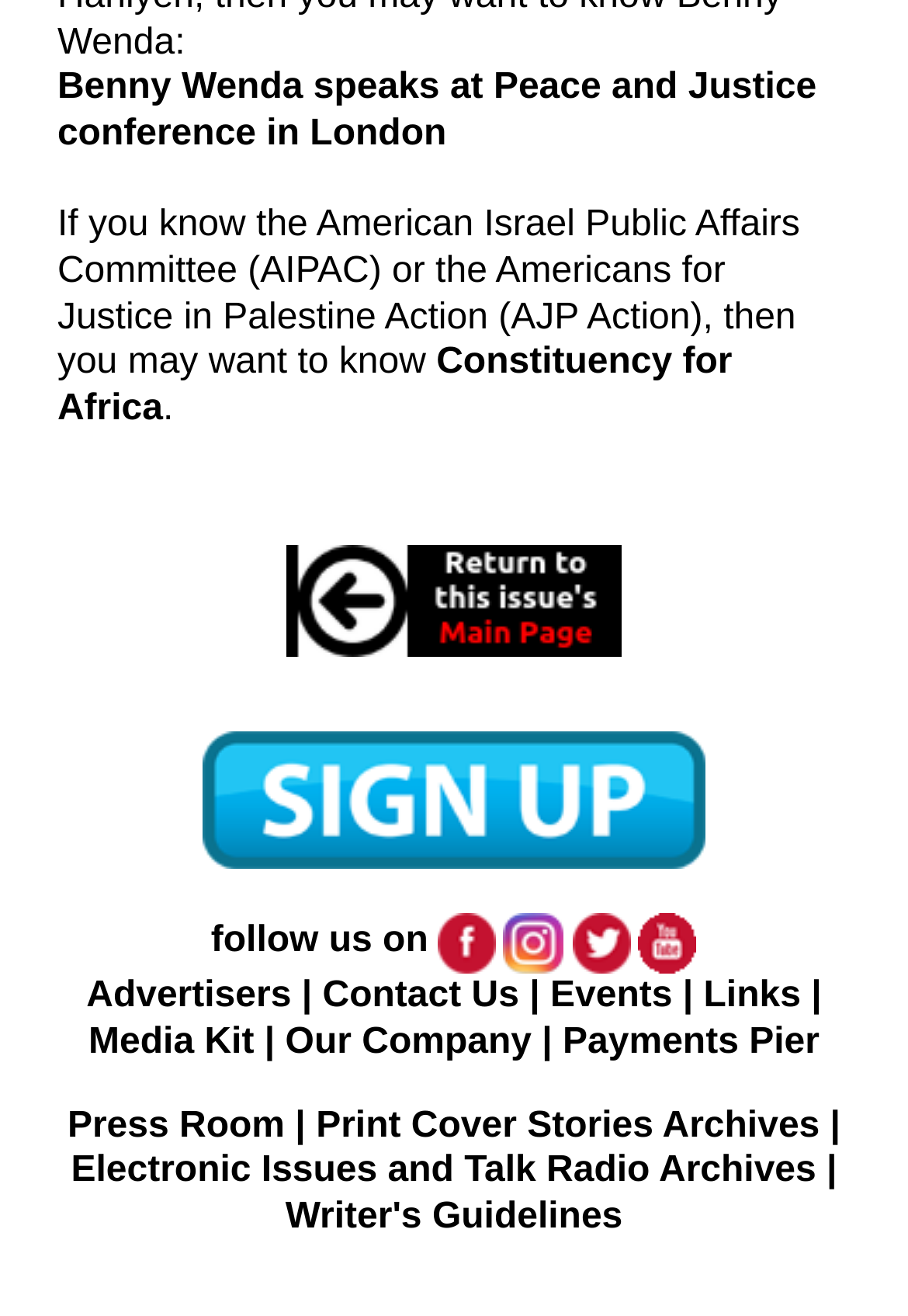What is the last link in the bottom navigation bar?
Provide a short answer using one word or a brief phrase based on the image.

Writer's Guidelines